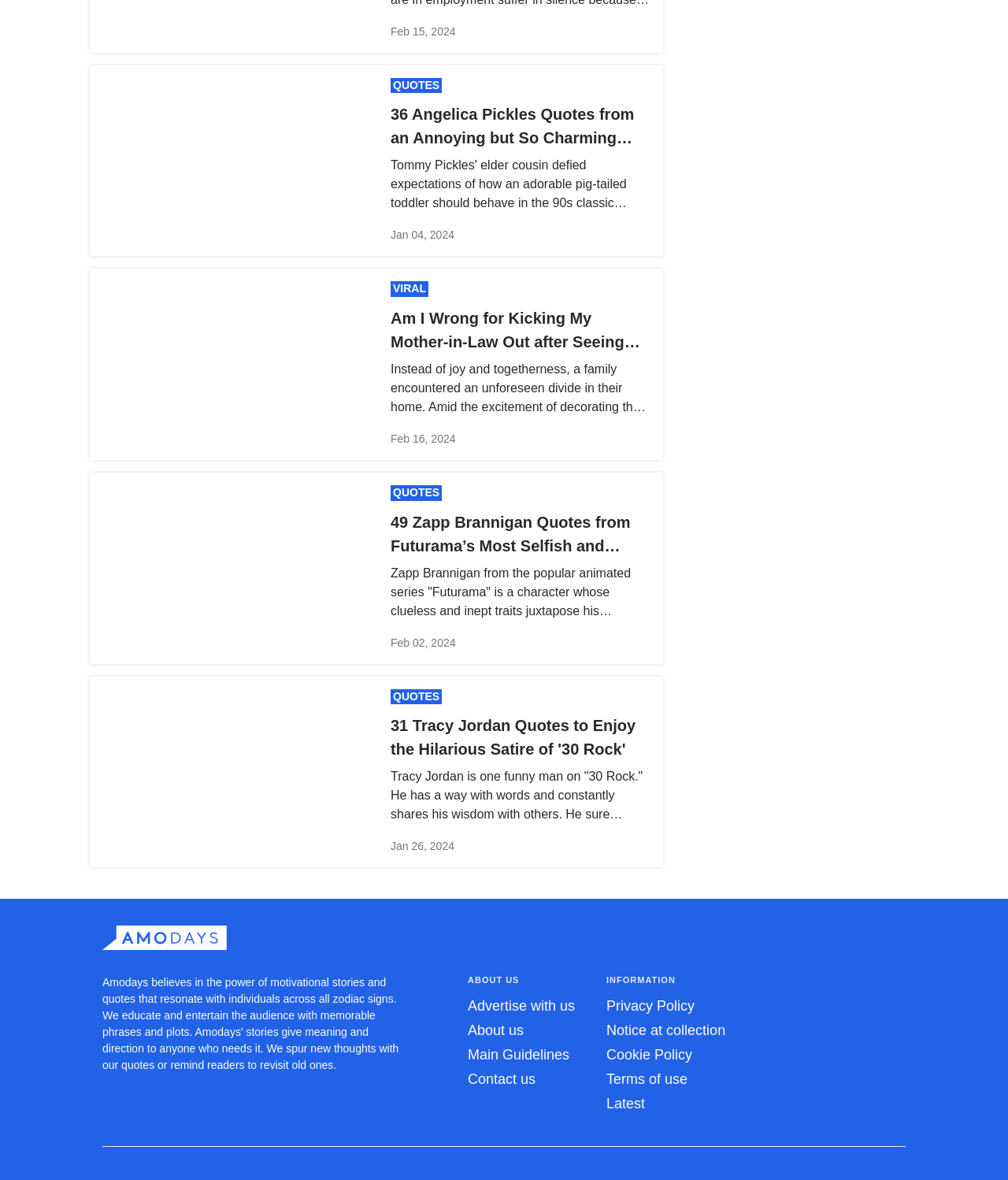Pinpoint the bounding box coordinates of the element you need to click to execute the following instruction: "Learn more about the website by clicking on About us". The bounding box should be represented by four float numbers between 0 and 1, in the format [left, top, right, bottom].

[0.464, 0.866, 0.52, 0.88]